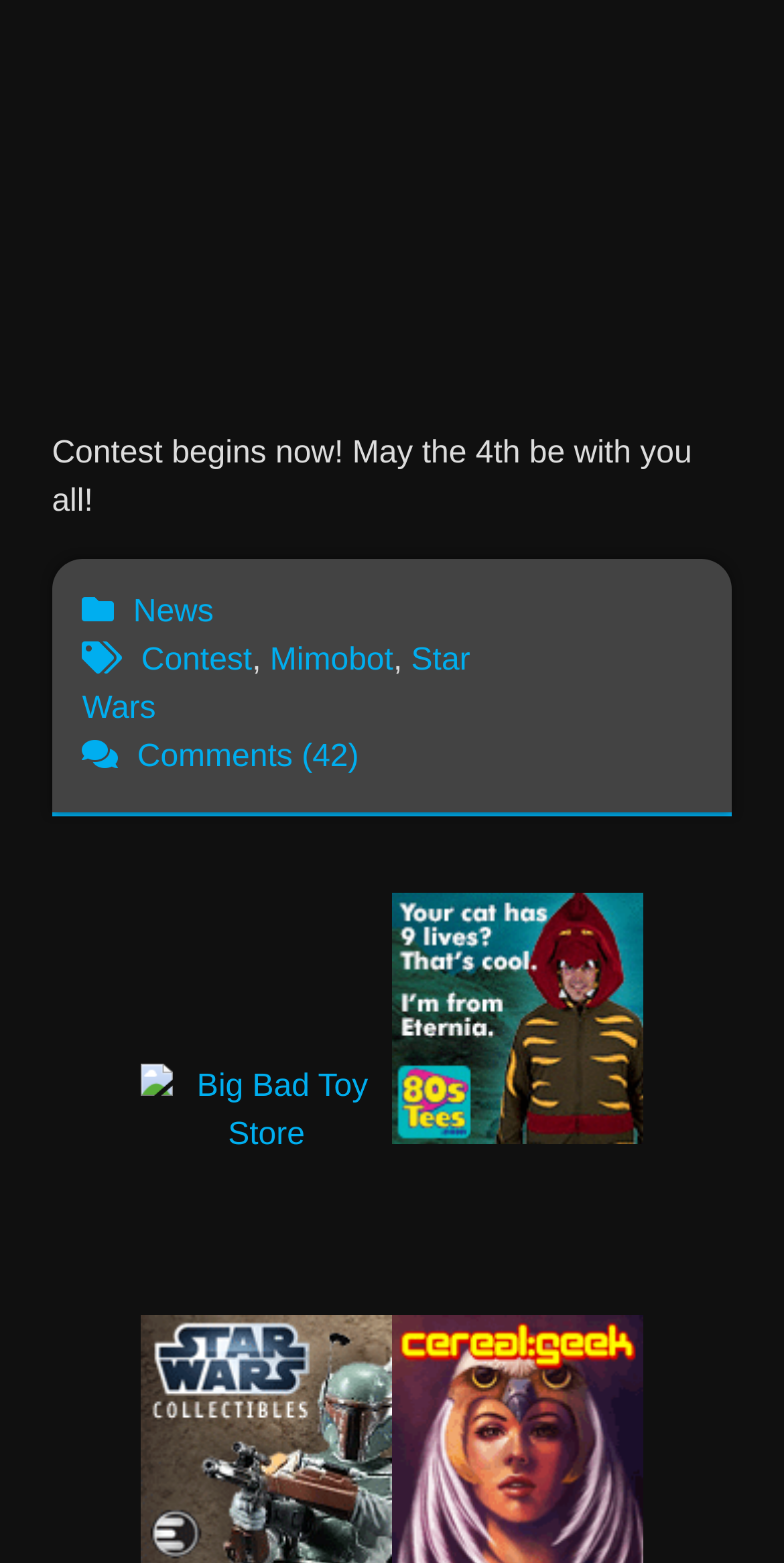Use a single word or phrase to answer the question: What is the name of the clothing brand?

80s Tees